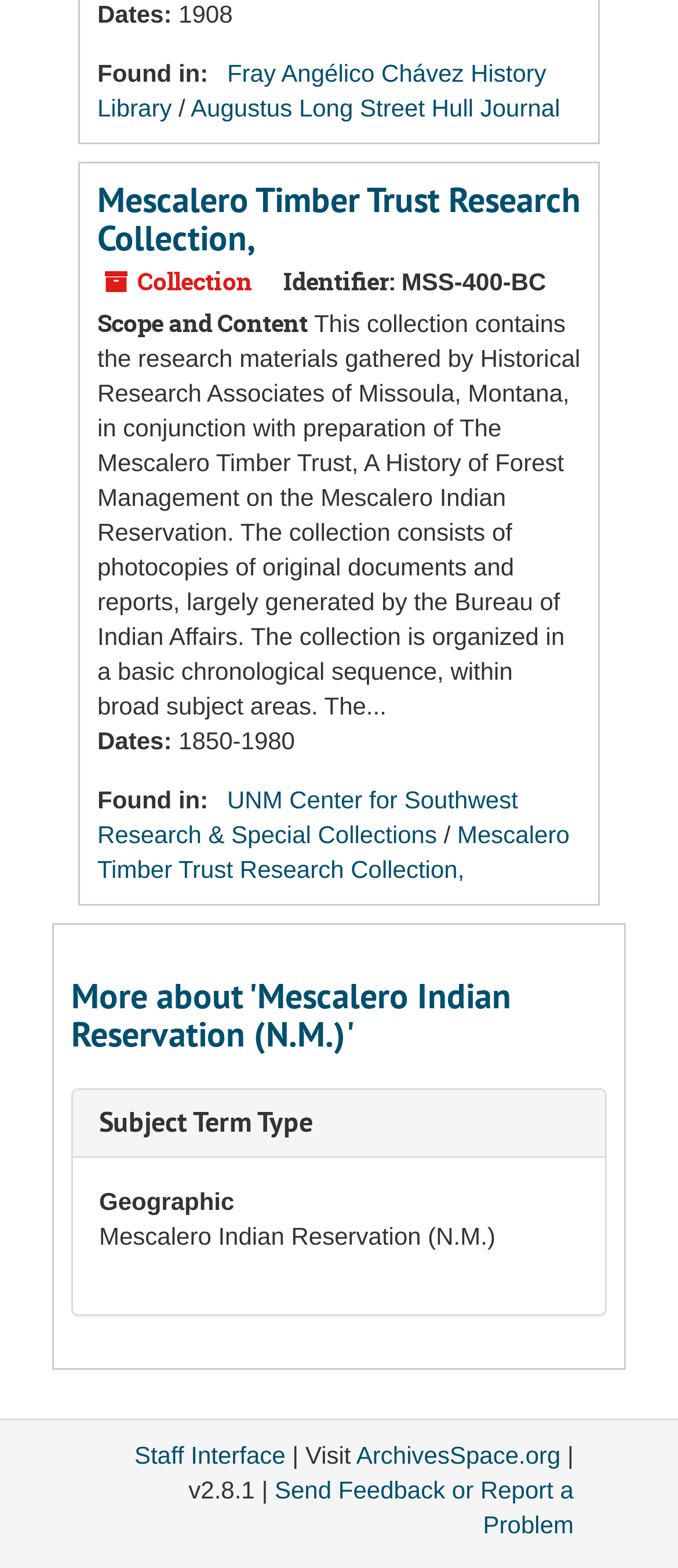Determine the coordinates of the bounding box that should be clicked to complete the instruction: "Learn more about the Mescalero Indian Reservation". The coordinates should be represented by four float numbers between 0 and 1: [left, top, right, bottom].

[0.105, 0.623, 0.895, 0.672]